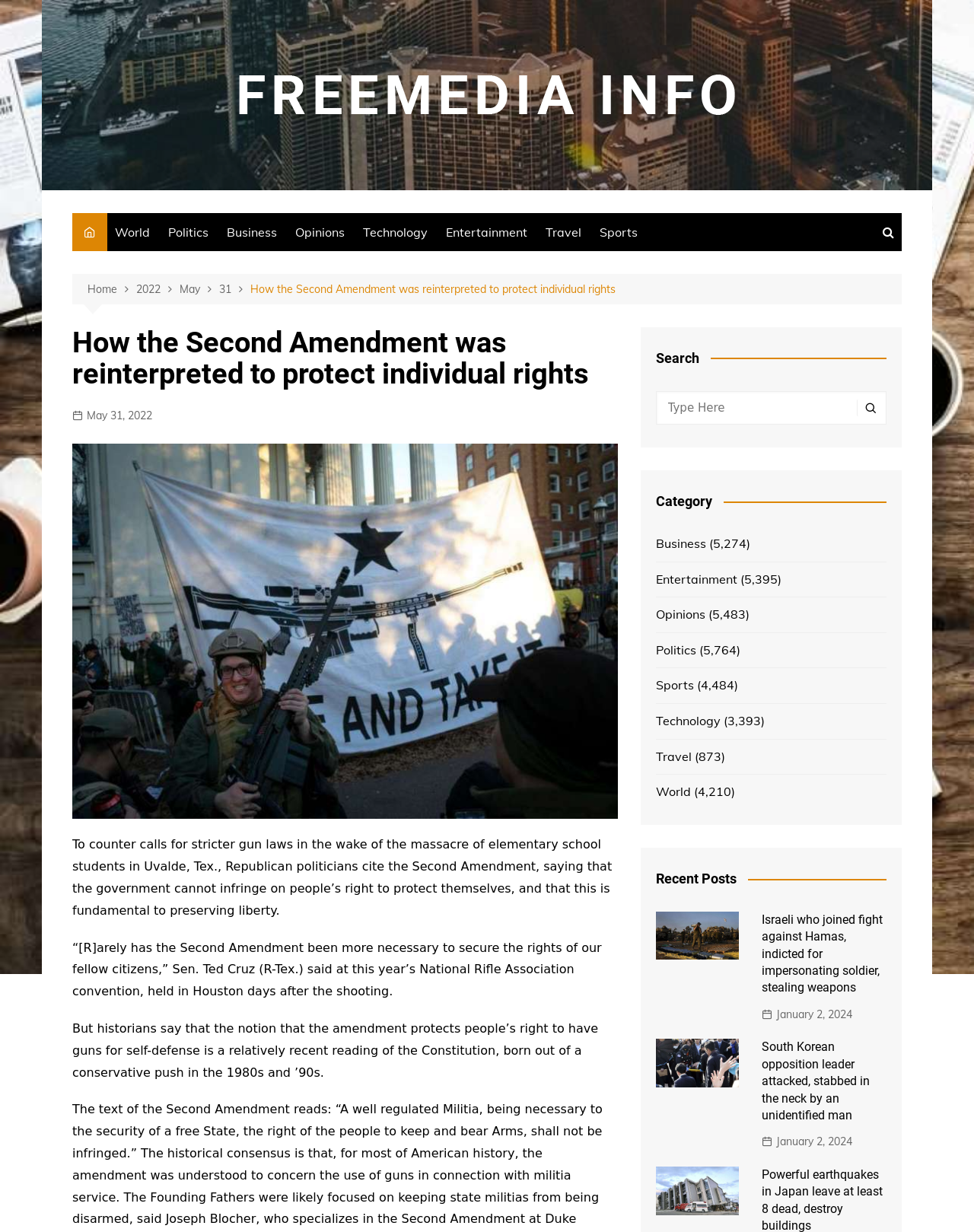Pinpoint the bounding box coordinates of the element you need to click to execute the following instruction: "Read the article about the Second Amendment". The bounding box should be represented by four float numbers between 0 and 1, in the format [left, top, right, bottom].

[0.074, 0.68, 0.628, 0.745]